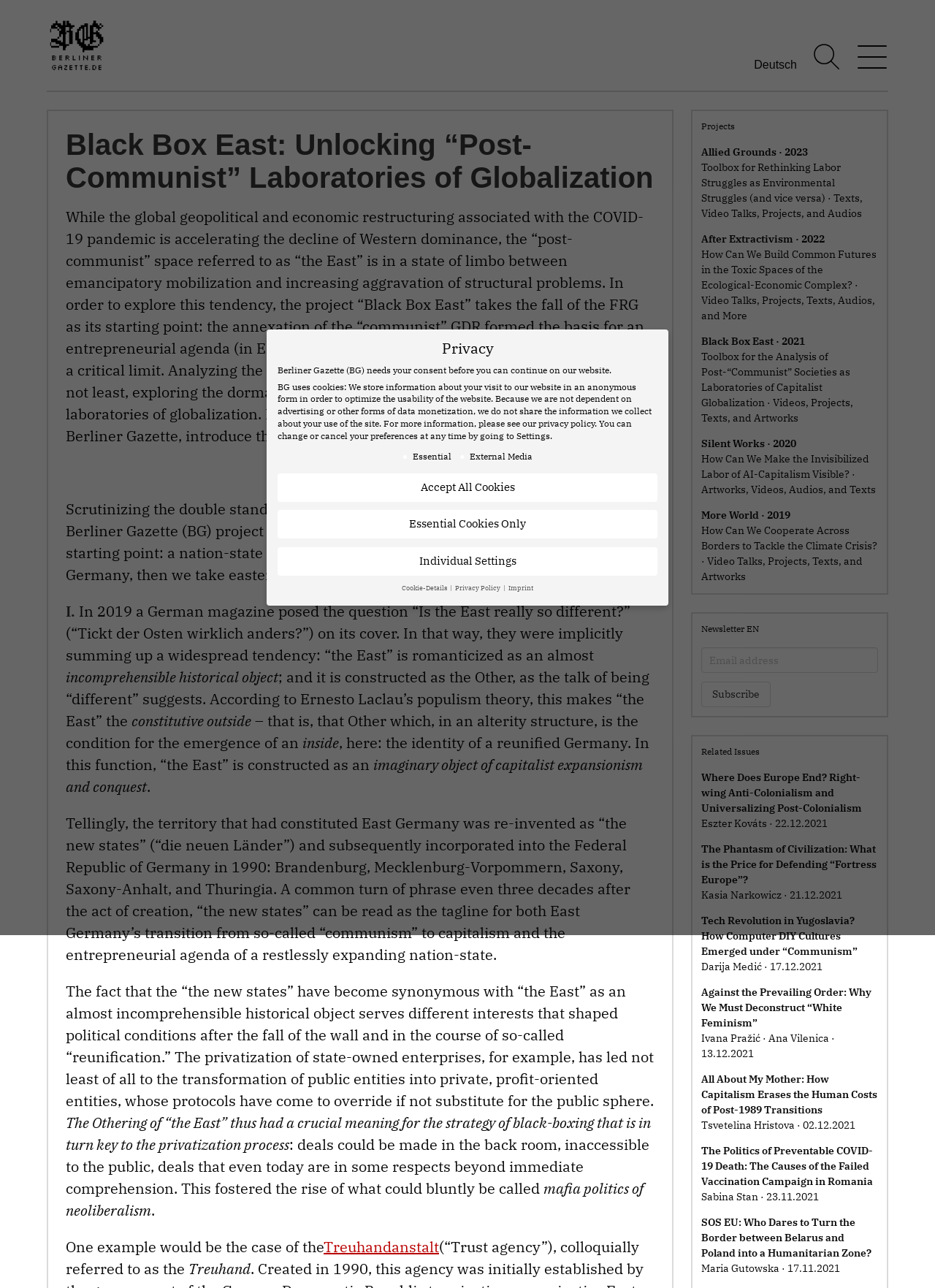Please answer the following question using a single word or phrase: What is the theme of the 'After Extractivism' project?

Ecological-Economic Complex